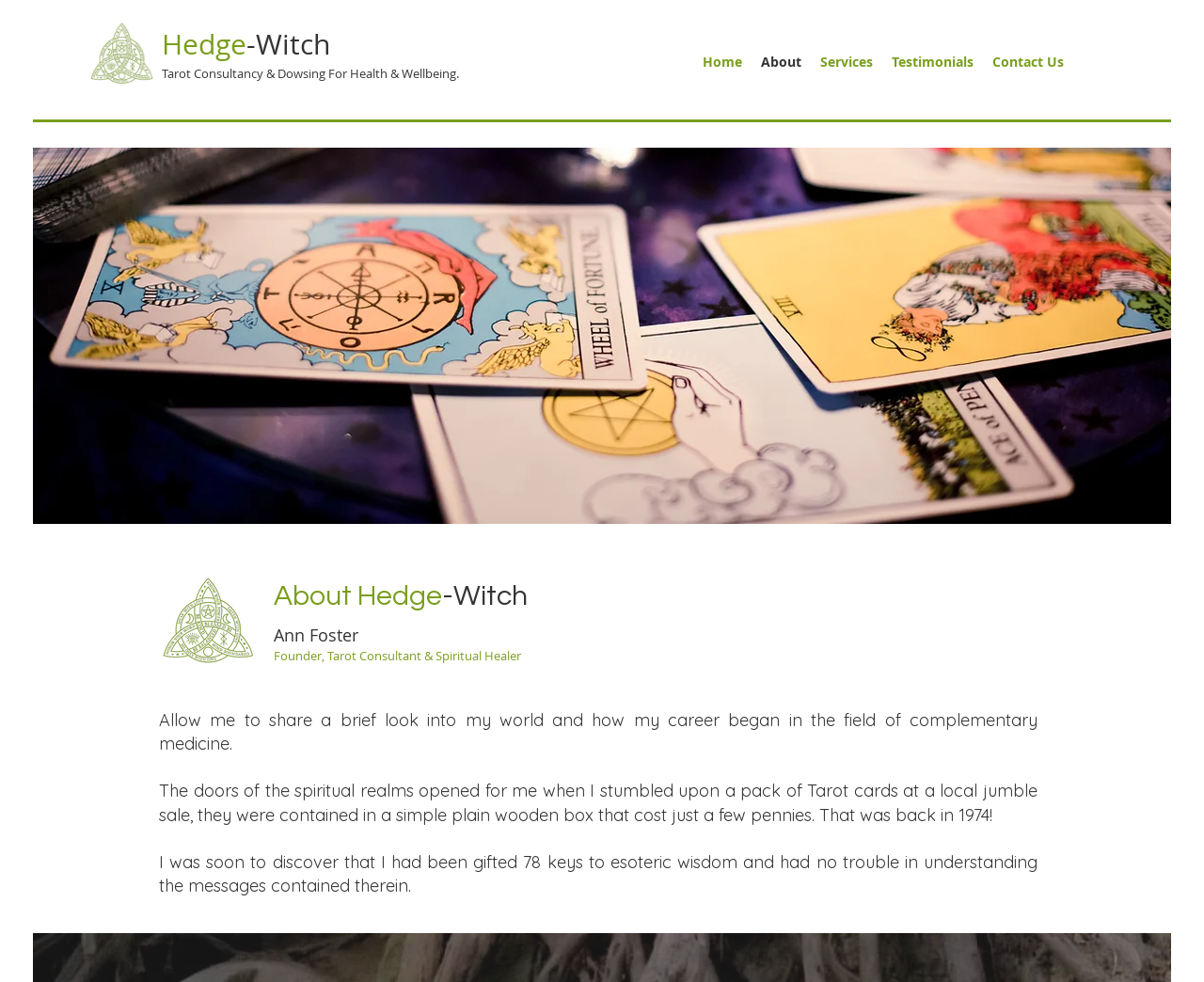Identify the bounding box of the UI element described as follows: "Contact Us". Provide the coordinates as four float numbers in the range of 0 to 1 [left, top, right, bottom].

[0.816, 0.043, 0.891, 0.083]